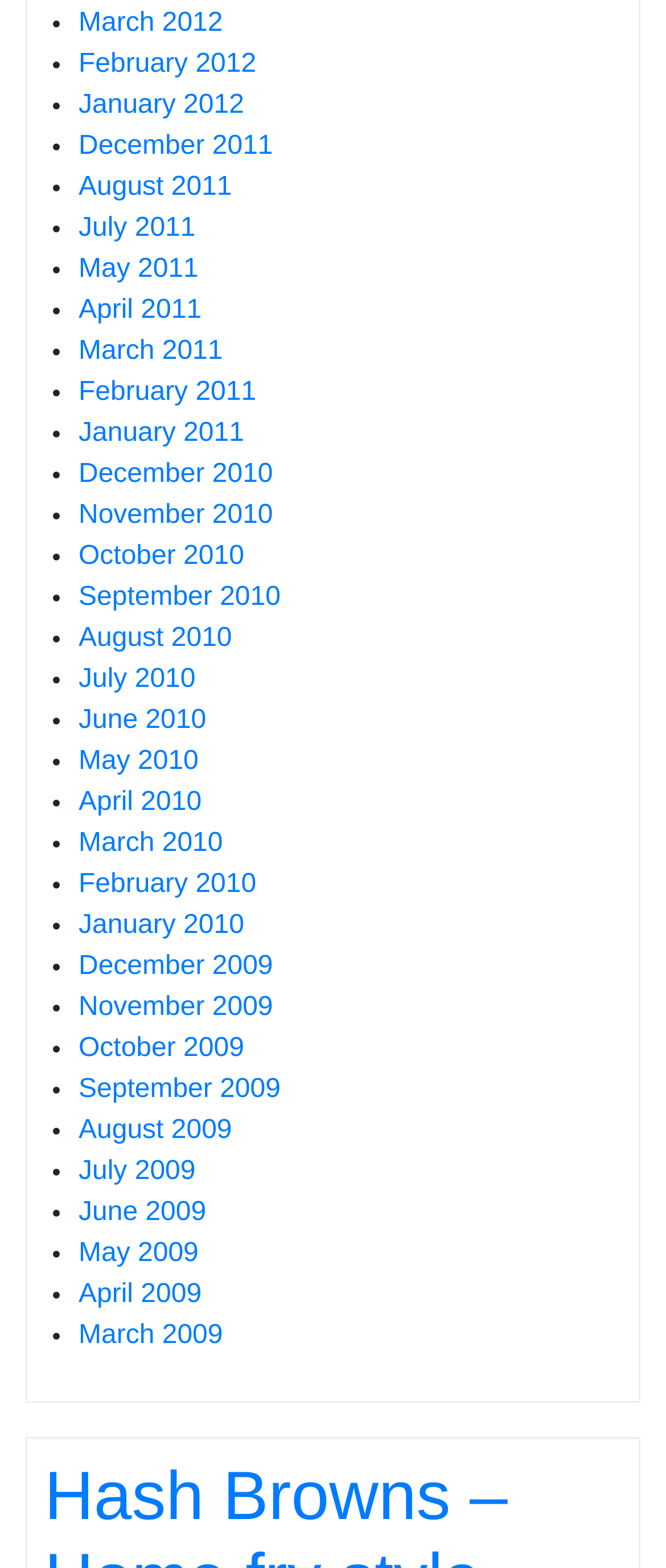What is the earliest month listed?
Answer the question with a detailed and thorough explanation.

I looked at the list of links and found the earliest month listed, which is December 2009. This is indicated by the link text 'December 2009'.